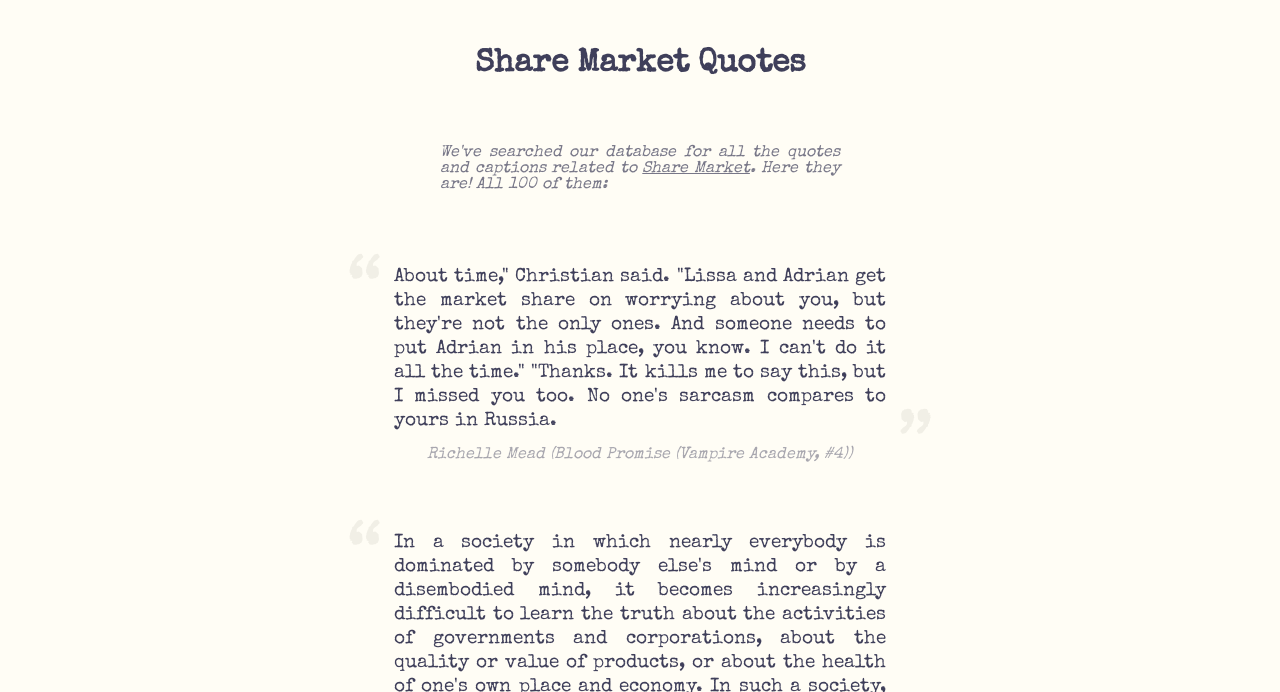Identify and provide the text content of the webpage's primary headline.

Share Market Quotes